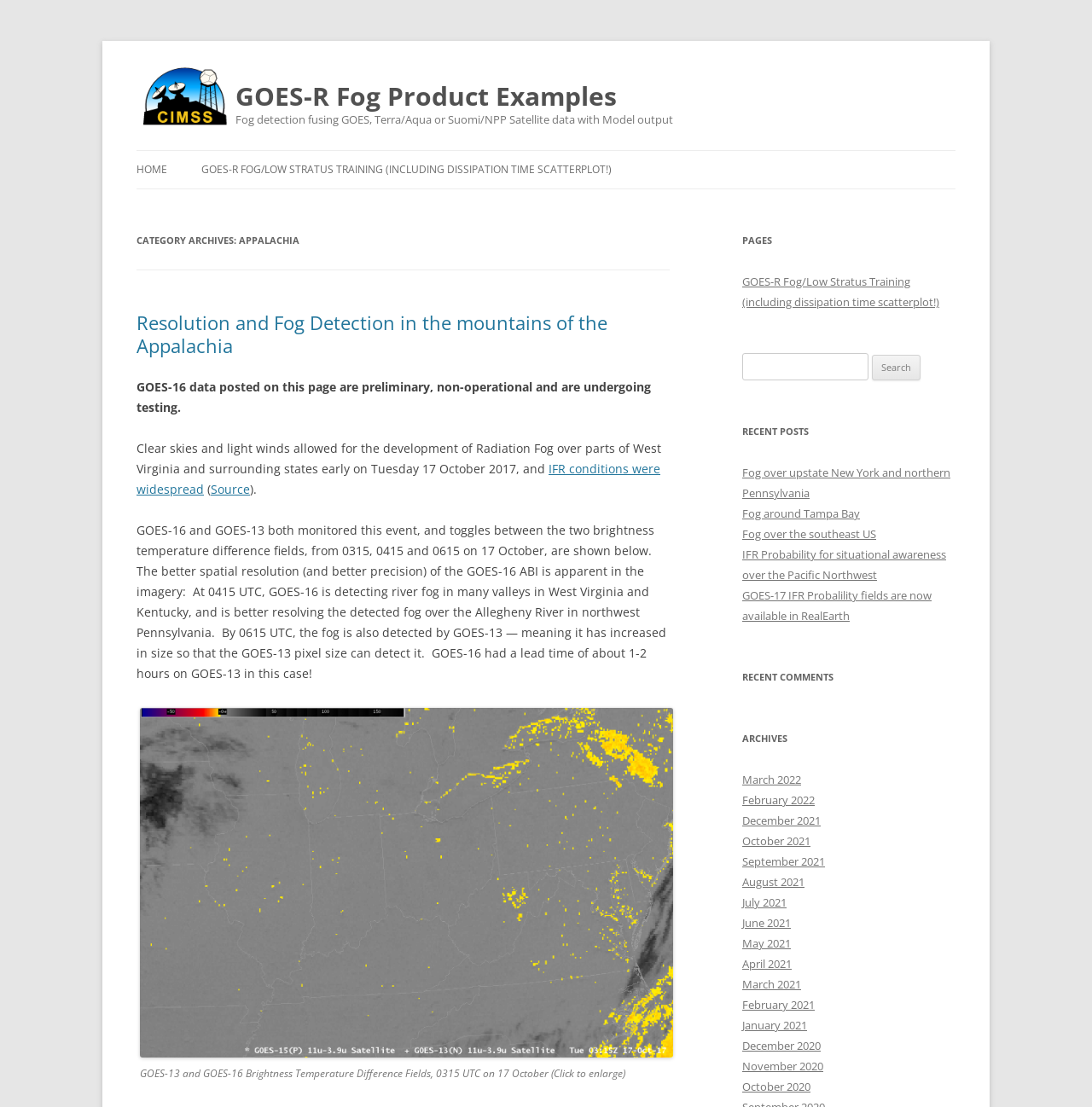Please reply to the following question using a single word or phrase: 
What is the purpose of the GOES-R Fog Product?

Fog detection